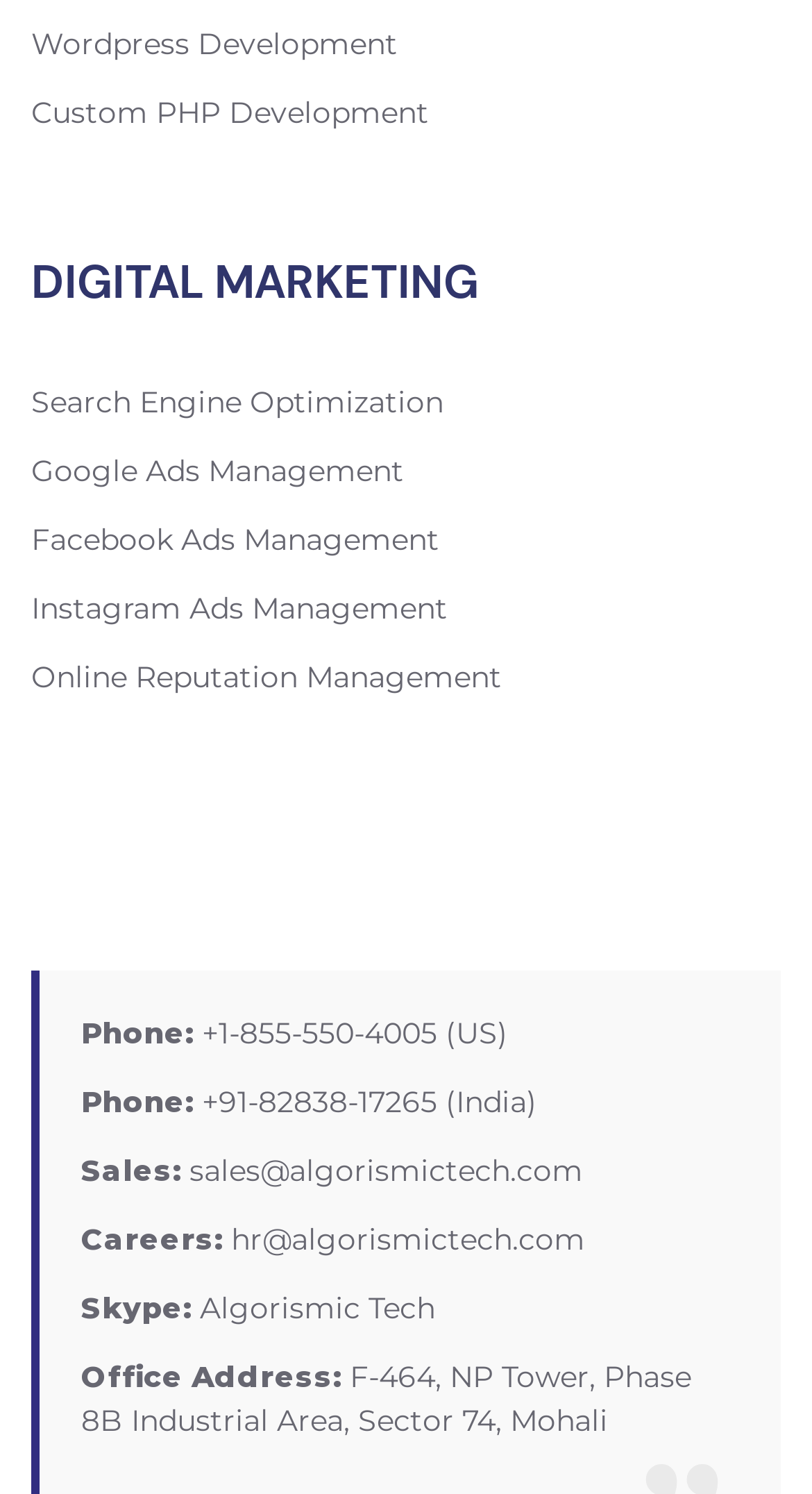What is the company's email address for sales?
Answer the question using a single word or phrase, according to the image.

sales@algorismictech.com